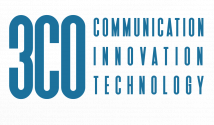What is the main theme of the website?
Based on the image, give a one-word or short phrase answer.

Technology